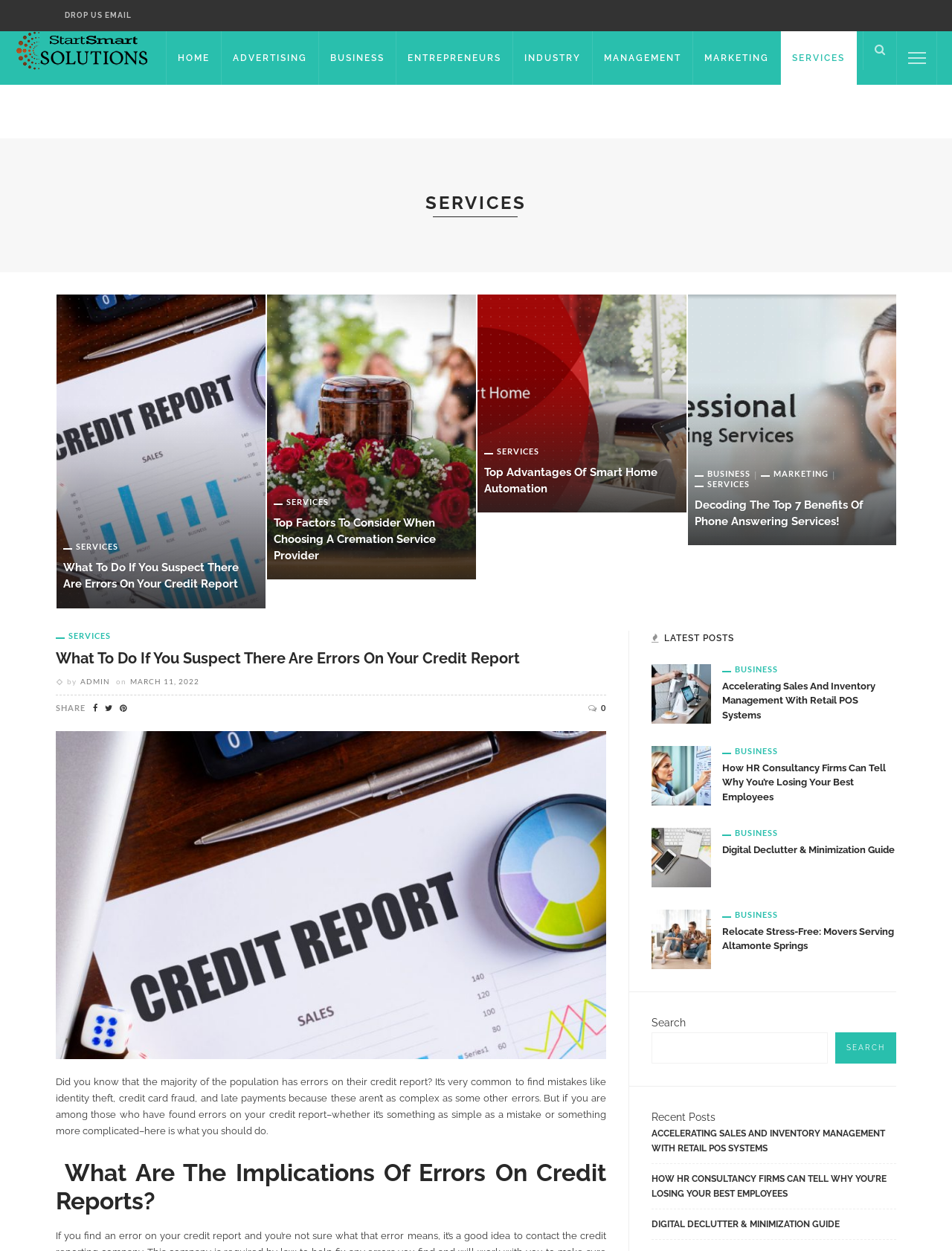Locate the bounding box coordinates of the clickable part needed for the task: "Click on the 'Accelerating Sales and Inventory Management with Retail POS Systems' link".

[0.684, 0.549, 0.747, 0.559]